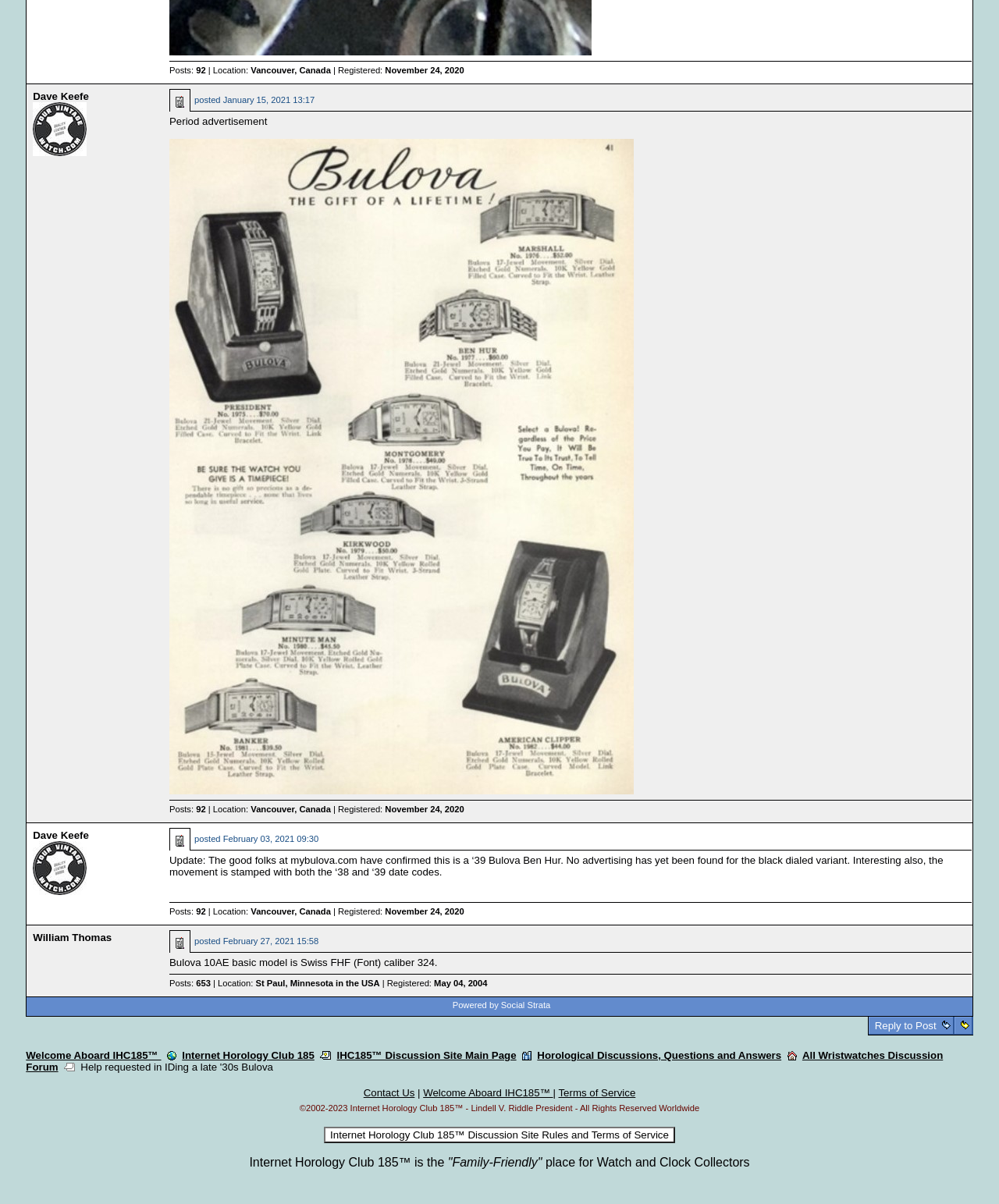What is the platform that powers this website?
Give a thorough and detailed response to the question.

I found the platform that powers this website by looking at the footer of the page and reading the text that says 'Powered by Social Strata'.